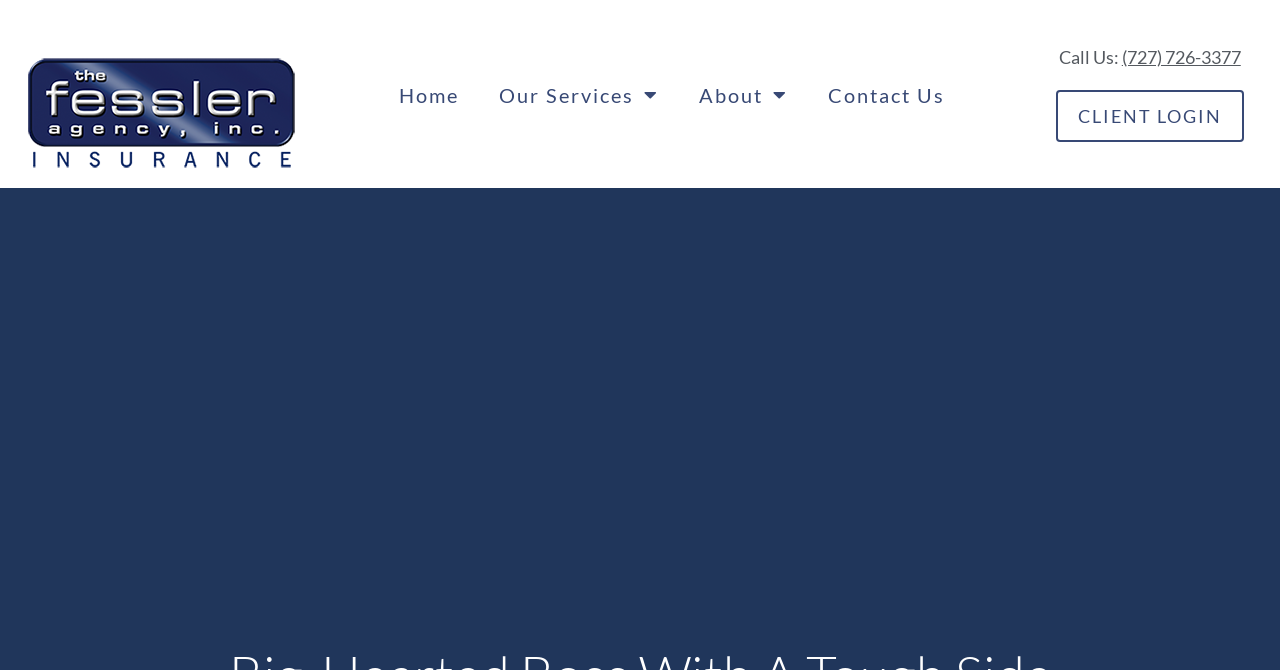Summarize the webpage with a detailed and informative caption.

The webpage is about Jack Fessler, a big-hearted boss with a tough side, and his agency, The Fessler Agency, Inc. At the top left corner, there is an image of the agency's logo in white letters with a blue background. 

To the right of the logo, there are four navigation links: "Home", "Our Services", "About", and "Contact Us". The "Our Services" and "About" links have dropdown menus. 

Below the navigation links, there is a heading that reads "Call Us: (727) 726-3377", which is also a clickable link. To the right of this heading, there is another link labeled "CLIENT LOGIN".